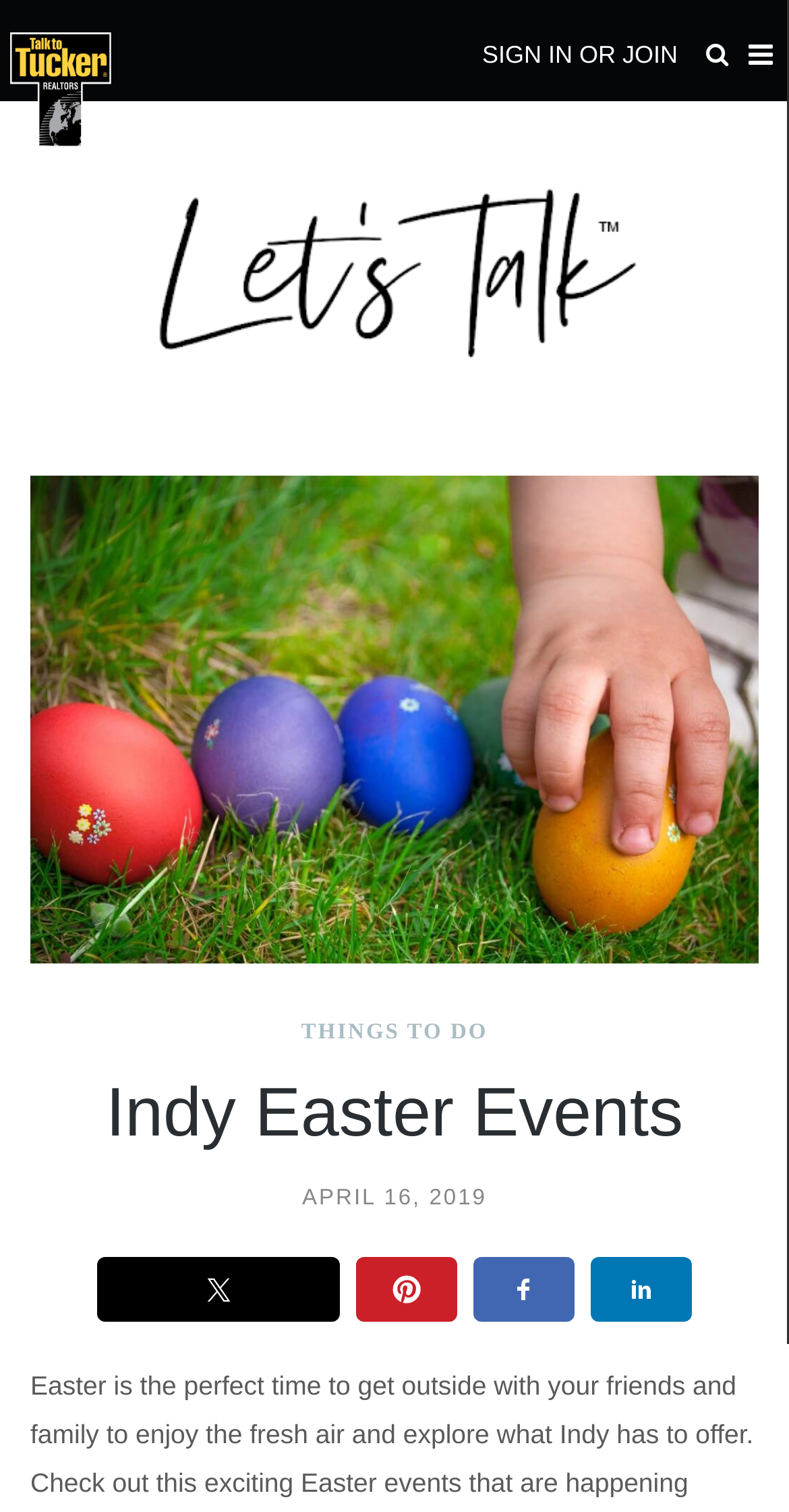Using the webpage screenshot, locate the HTML element that fits the following description and provide its bounding box: "parent_node: SIGN IN OR JOIN".

[0.949, 0.02, 0.979, 0.052]